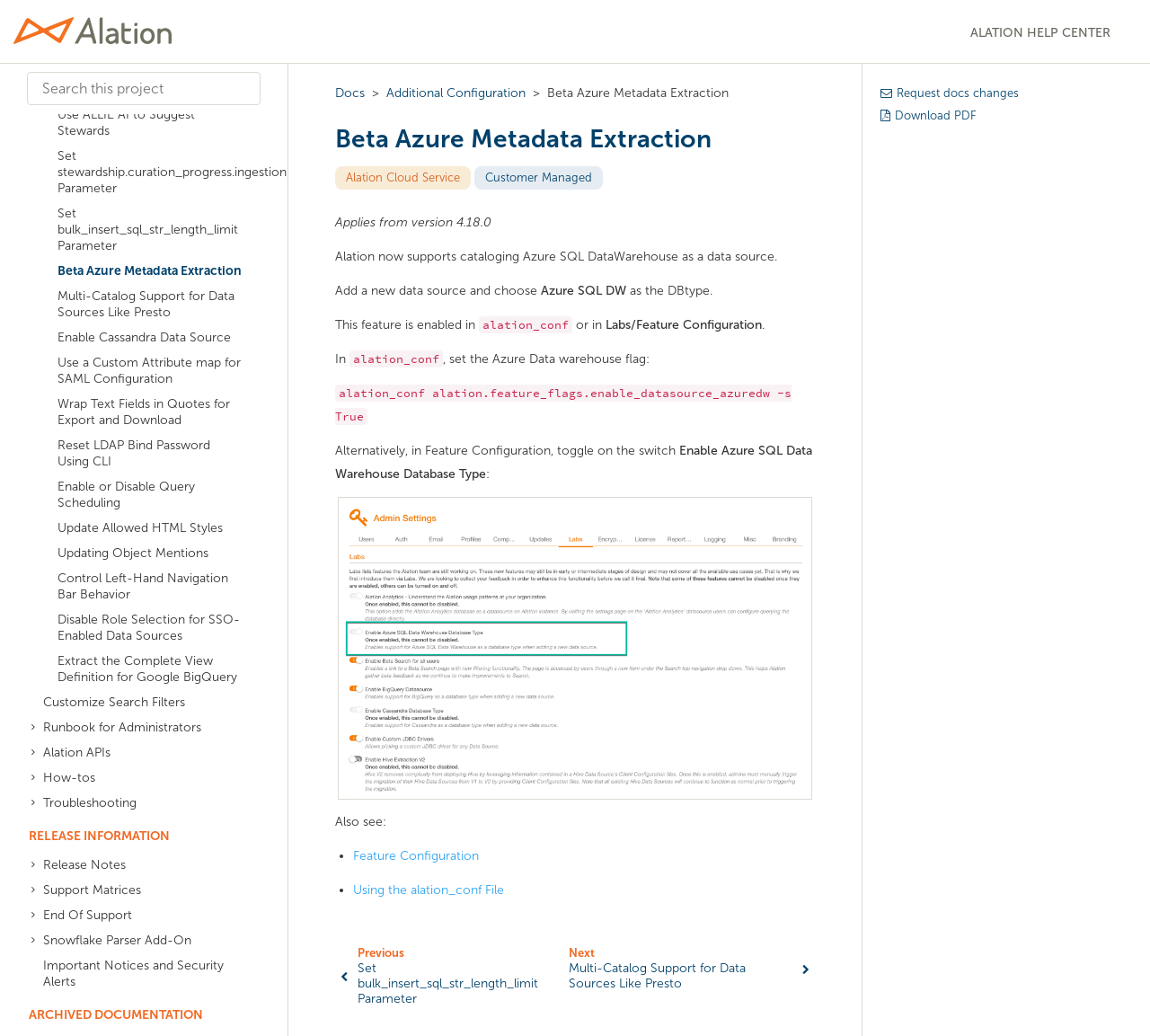Please identify the bounding box coordinates of the element that needs to be clicked to execute the following command: "Click on Beta Azure Metadata Extraction". Provide the bounding box using four float numbers between 0 and 1, formatted as [left, top, right, bottom].

[0.05, 0.25, 0.212, 0.274]